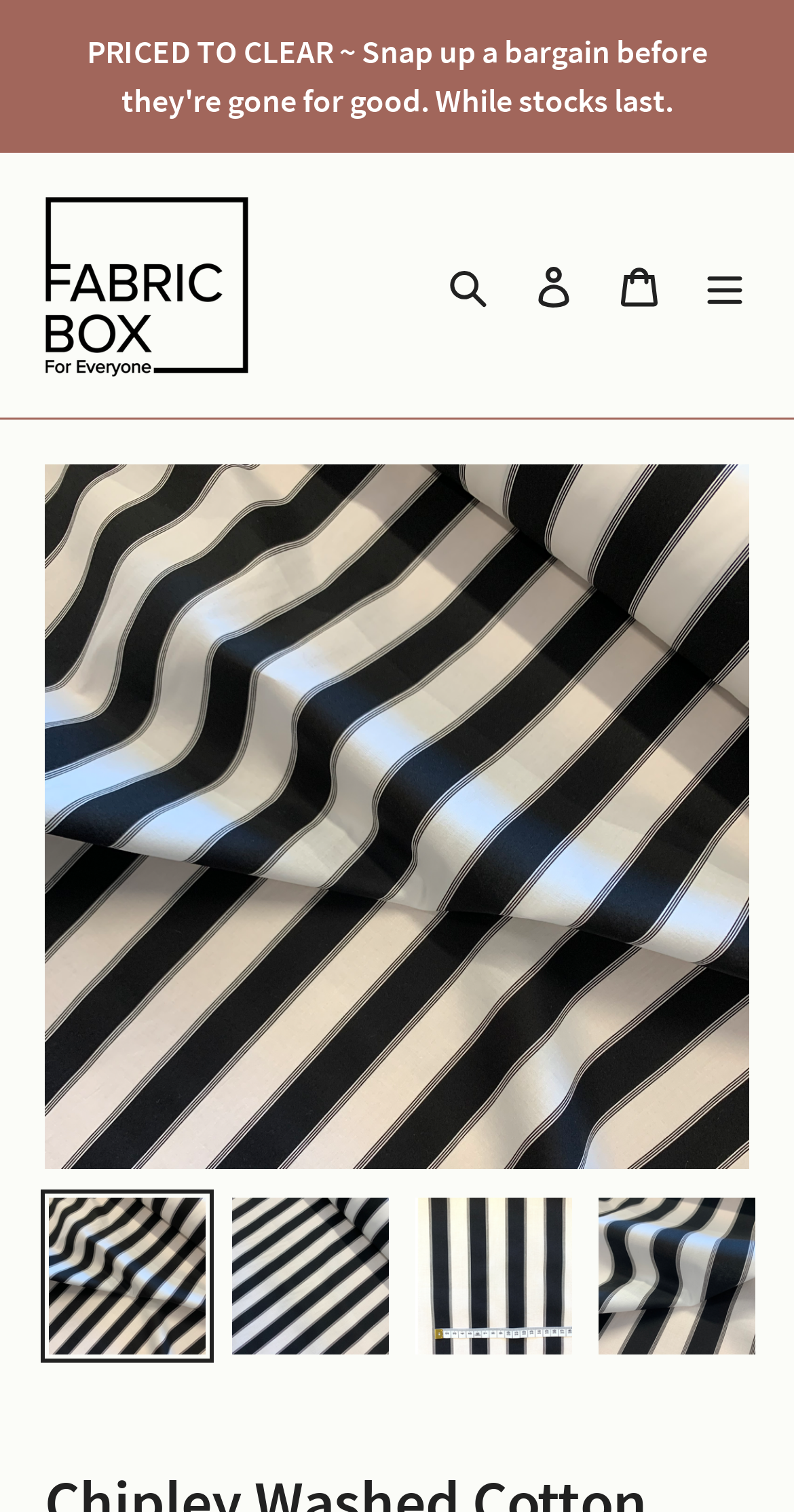Can you specify the bounding box coordinates for the region that should be clicked to fulfill this instruction: "View the cart".

[0.751, 0.161, 0.859, 0.217]